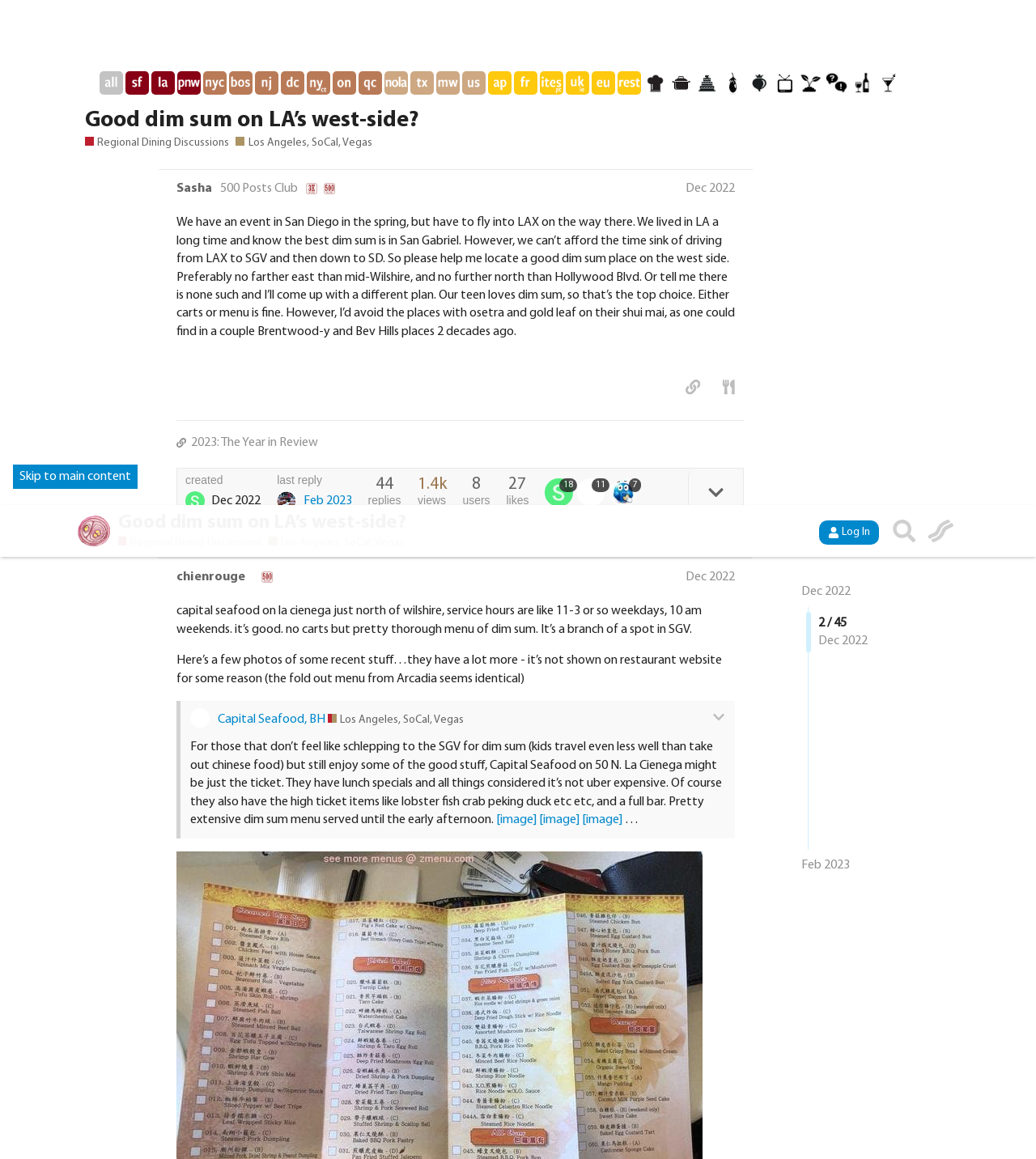How many photos are mentioned in the post?
Refer to the image and offer an in-depth and detailed answer to the question.

The post mentions 'a few photos of some recent stuff', and there are three links to images in the post, indicating that there are three photos mentioned.